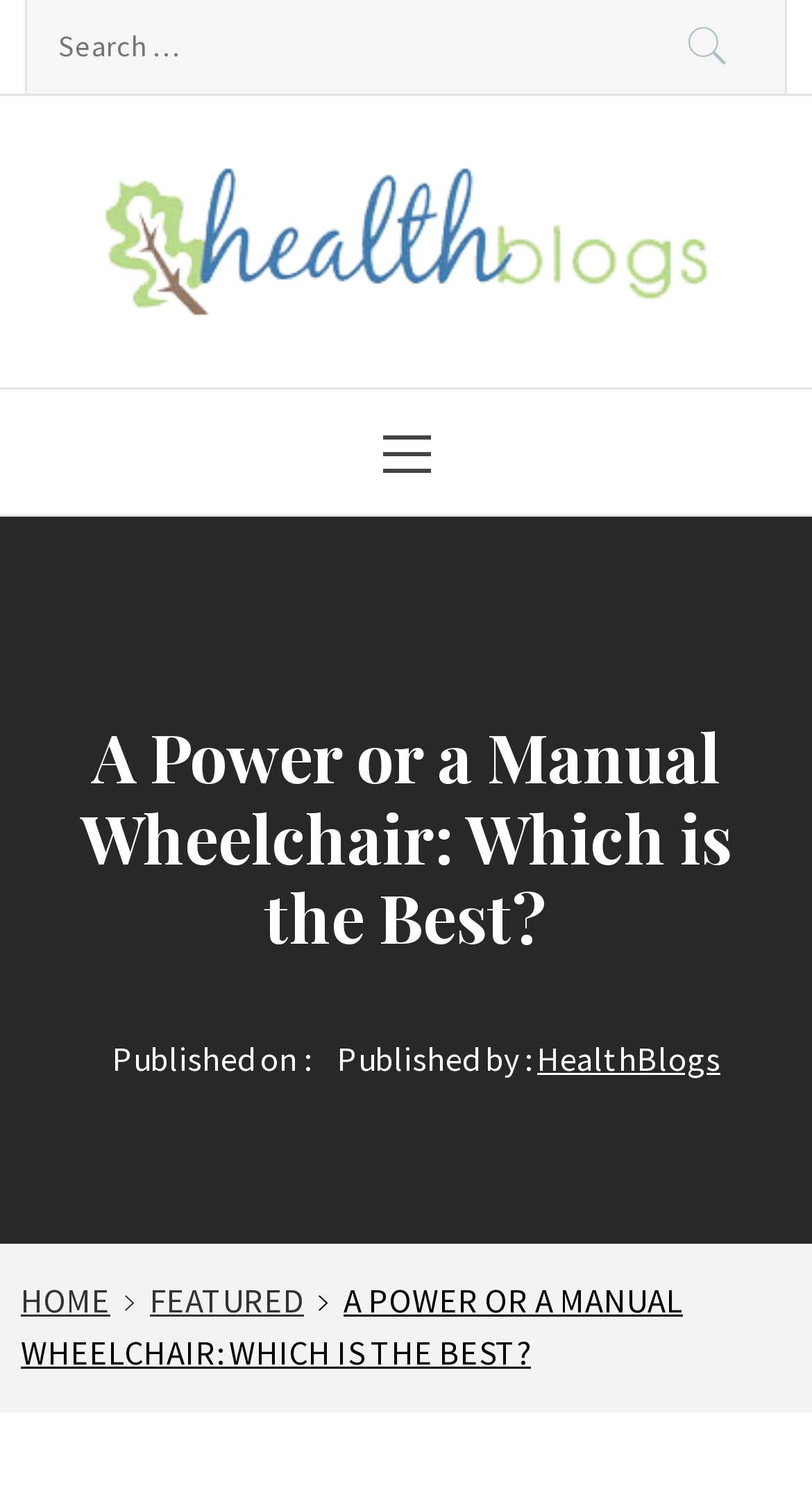What is the purpose of the search box?
Refer to the screenshot and respond with a concise word or phrase.

To search the website